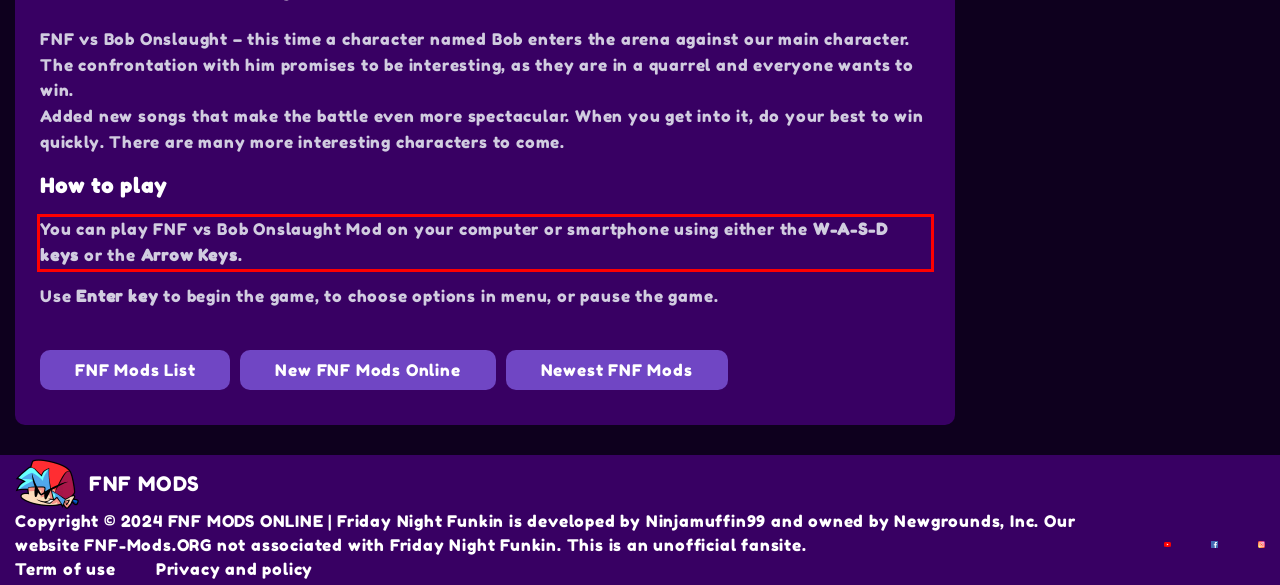You have a screenshot of a webpage with a UI element highlighted by a red bounding box. Use OCR to obtain the text within this highlighted area.

You can play FNF vs Bob Onslaught Mod on your computer or smartphone using either the W-A-S-D keys or the Arrow Keys.